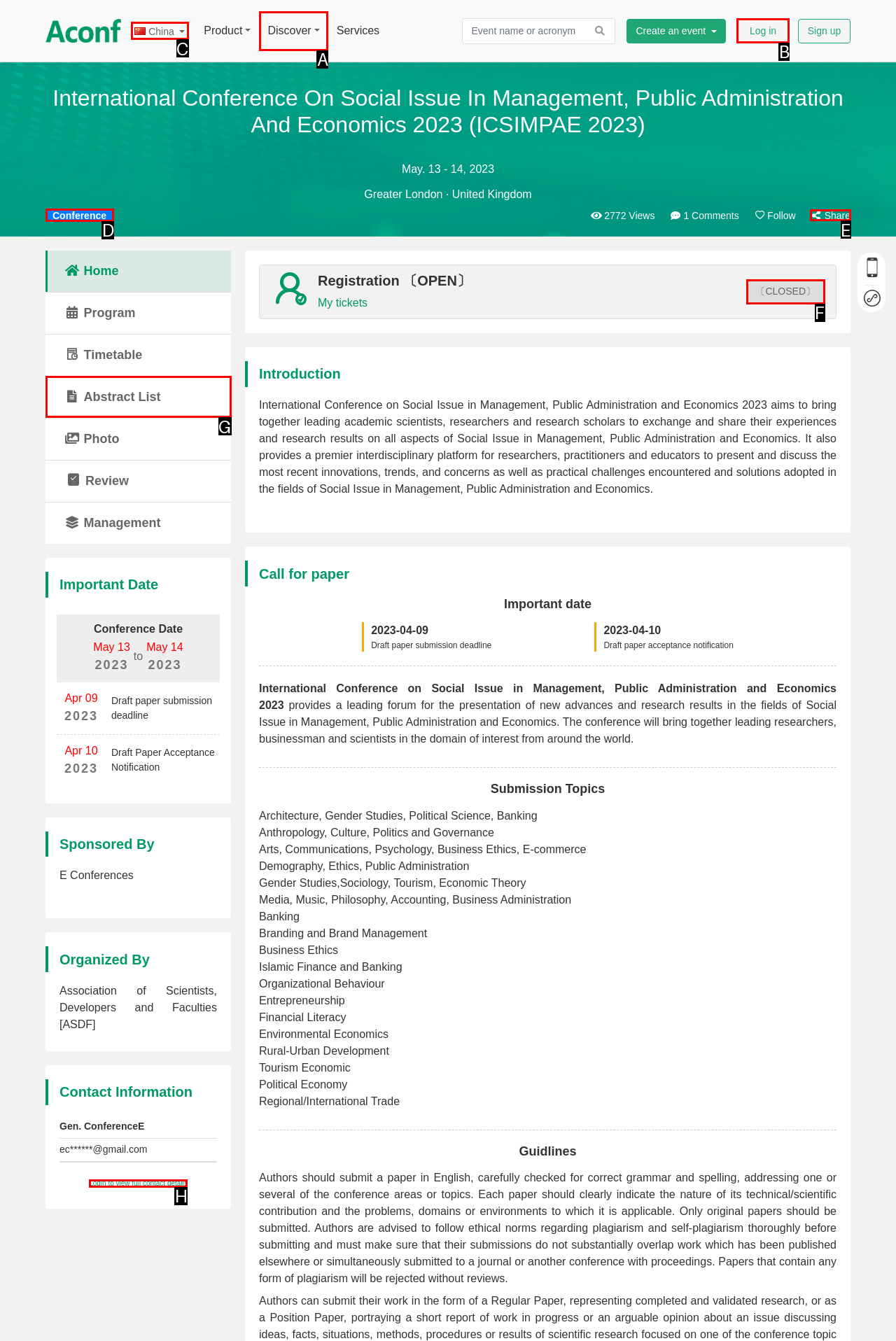Select the letter of the UI element you need to click on to fulfill this task: View the conference details. Write down the letter only.

D